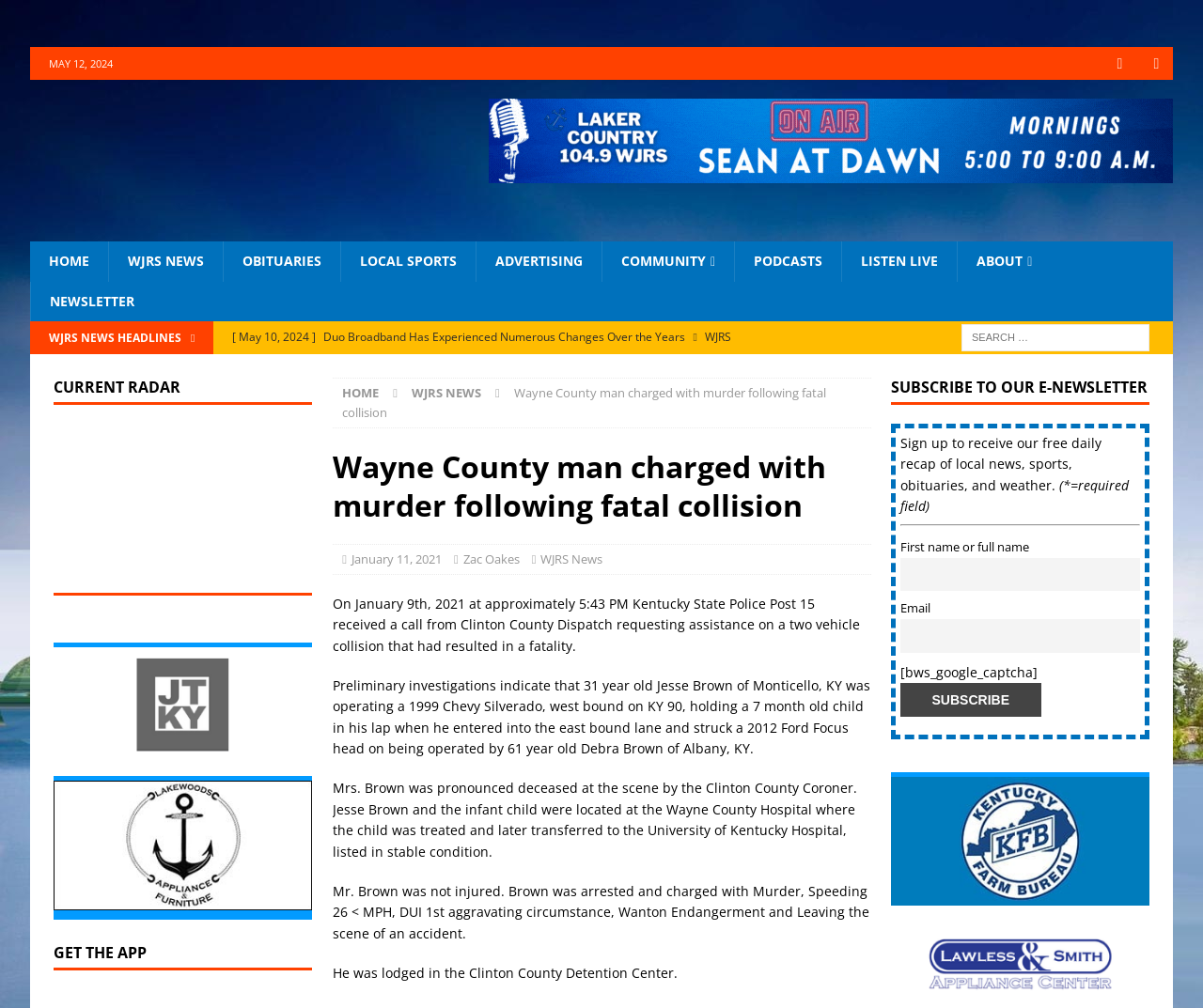Find the bounding box coordinates of the element you need to click on to perform this action: 'Read about Wayne County man charged with murder'. The coordinates should be represented by four float values between 0 and 1, in the format [left, top, right, bottom].

[0.277, 0.443, 0.724, 0.53]